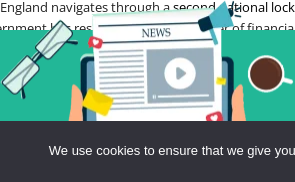Elaborate on the image with a comprehensive description.

The image depicts a modern digital illustration, showcasing a pair of eyeglasses, a coffee cup, and a news article displayed on a tablet. The scene captures the essence of staying informed in today's fast-paced world, particularly as England faces challenges due to a second national lockdown. The tablet features a play button, indicating multimedia content, alongside the prominently displayed word "NEWS," symbolizing the importance of access to timely information. This visual serves as a reminder of the ongoing economic implications faced by individuals and families and highlights the need for reliable news sources during uncertain times.